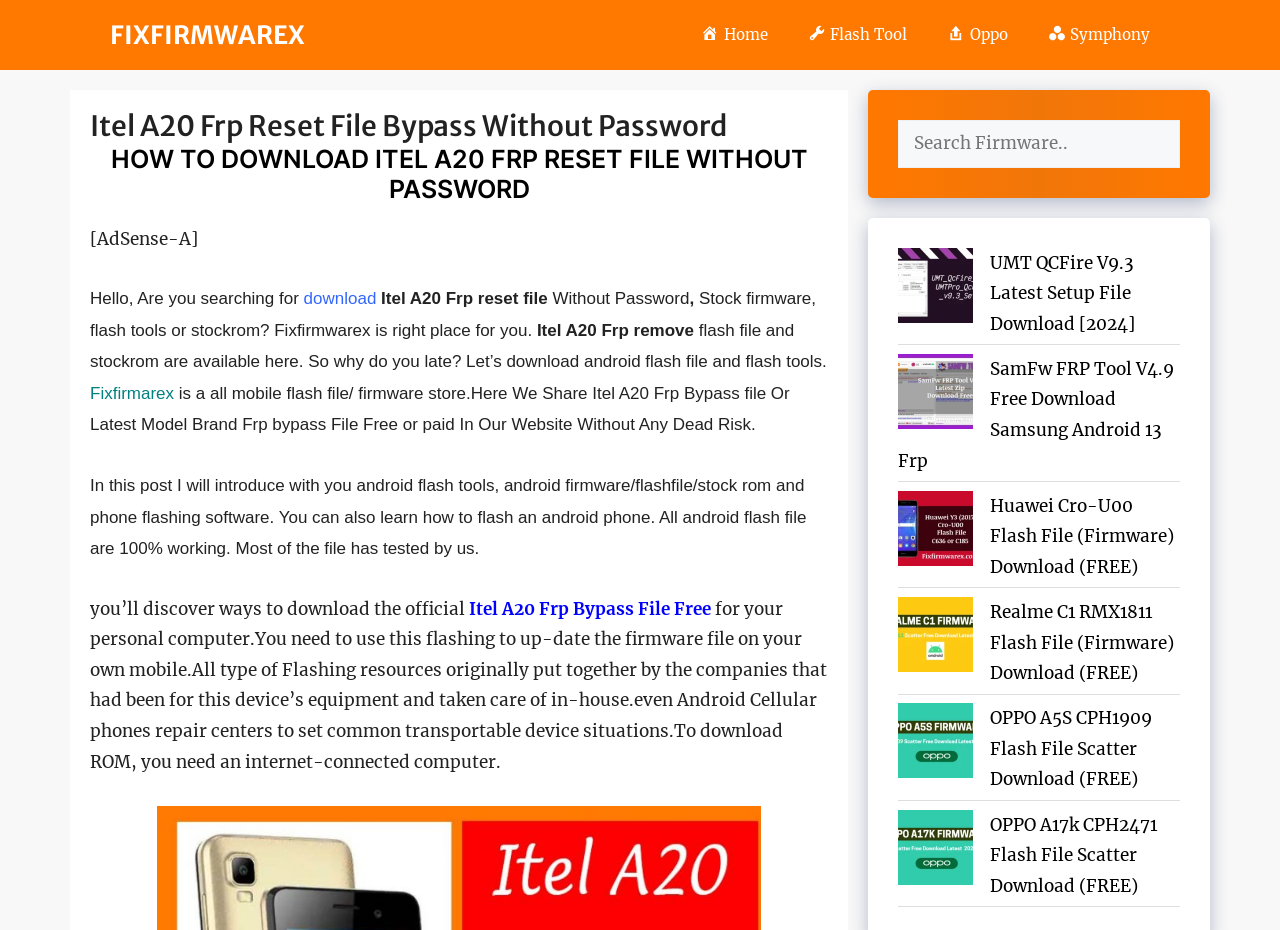What is the main purpose of this website?
Based on the visual information, provide a detailed and comprehensive answer.

Based on the webpage content, it appears that the main purpose of this website is to provide FRP reset files for various mobile devices, including Itel A20. The website offers download links for these files, along with instructions on how to use them.